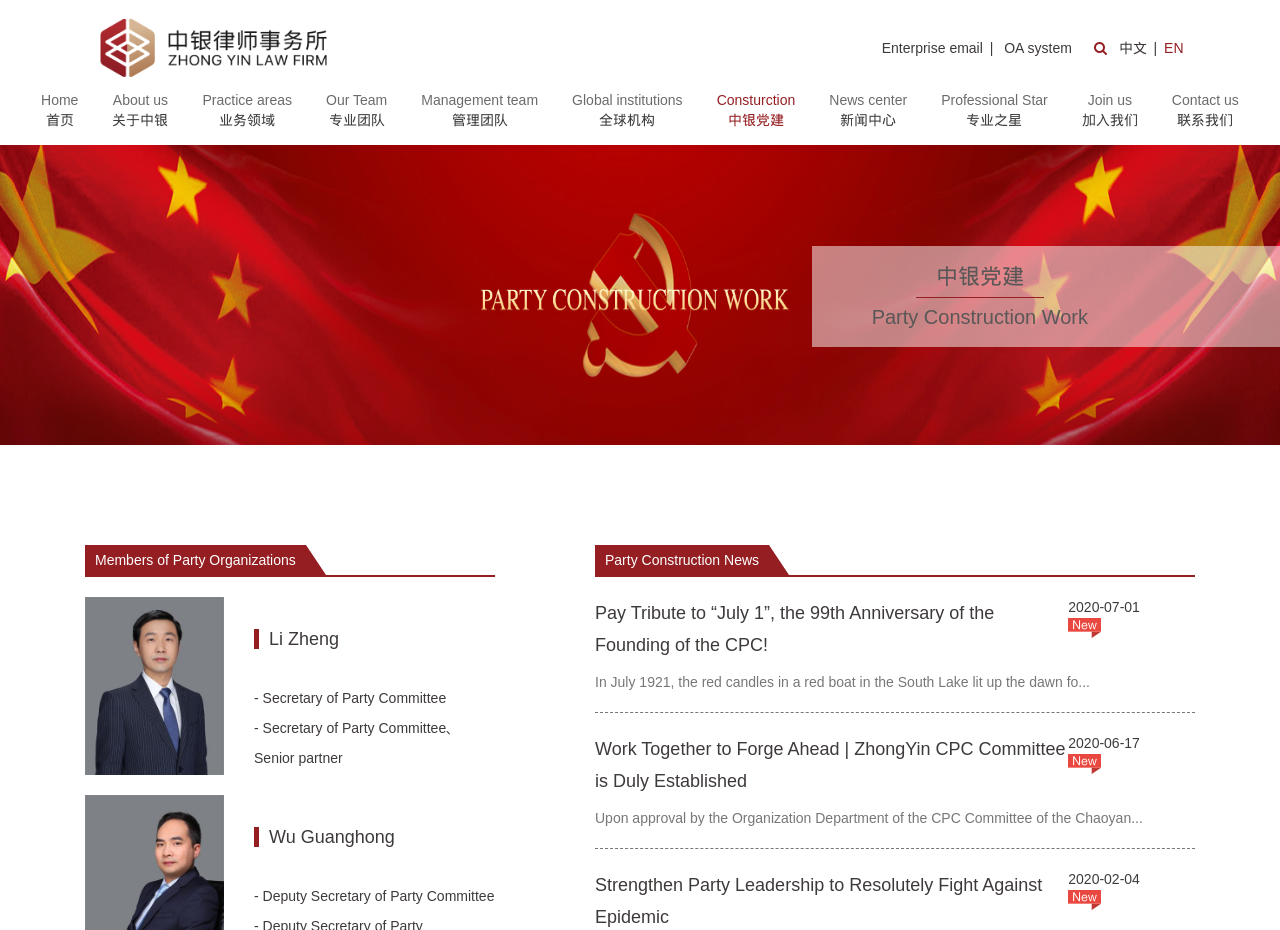Pinpoint the bounding box coordinates of the area that must be clicked to complete this instruction: "Switch to English".

[0.909, 0.037, 0.925, 0.065]